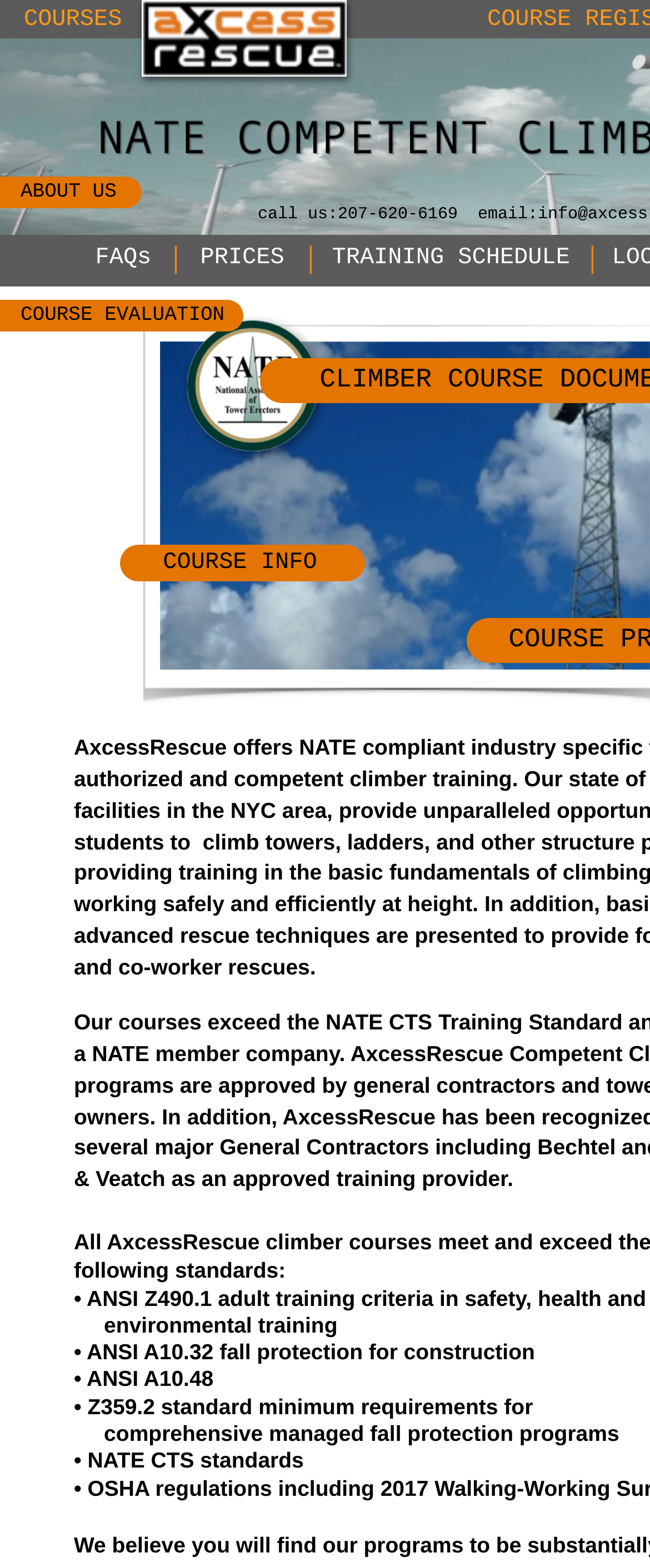Provide the bounding box coordinates for the UI element described in this sentence: "COURSES". The coordinates should be four float values between 0 and 1, i.e., [left, top, right, bottom].

[0.037, 0.005, 0.188, 0.022]